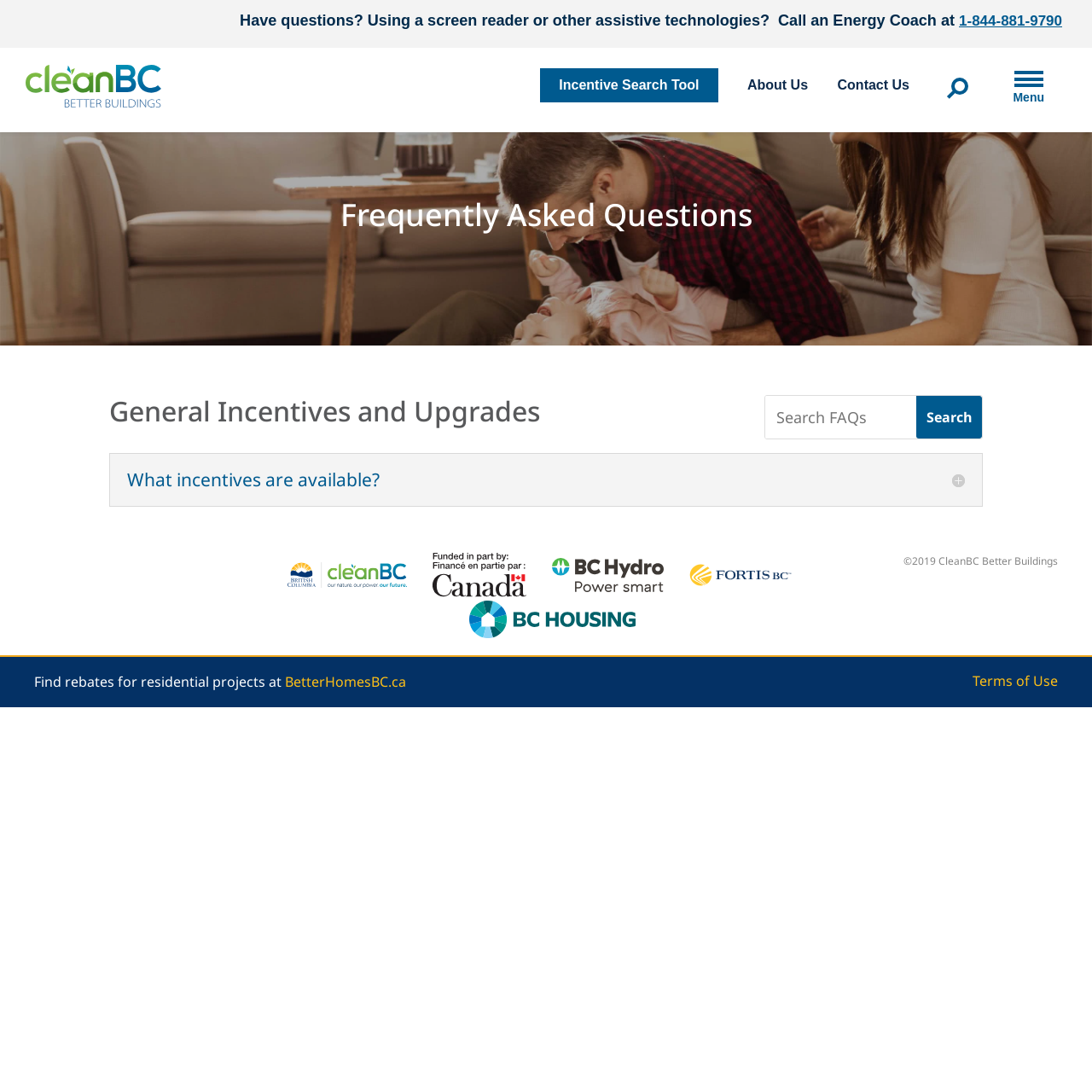Refer to the image and provide an in-depth answer to the question:
What is the phone number to call an Energy Coach?

I found the phone number by looking at the top section of the webpage, where it says 'Have questions? Using a screen reader or other assistive technologies?' and then finding the linked phone number '1-844-881-9790' next to it.